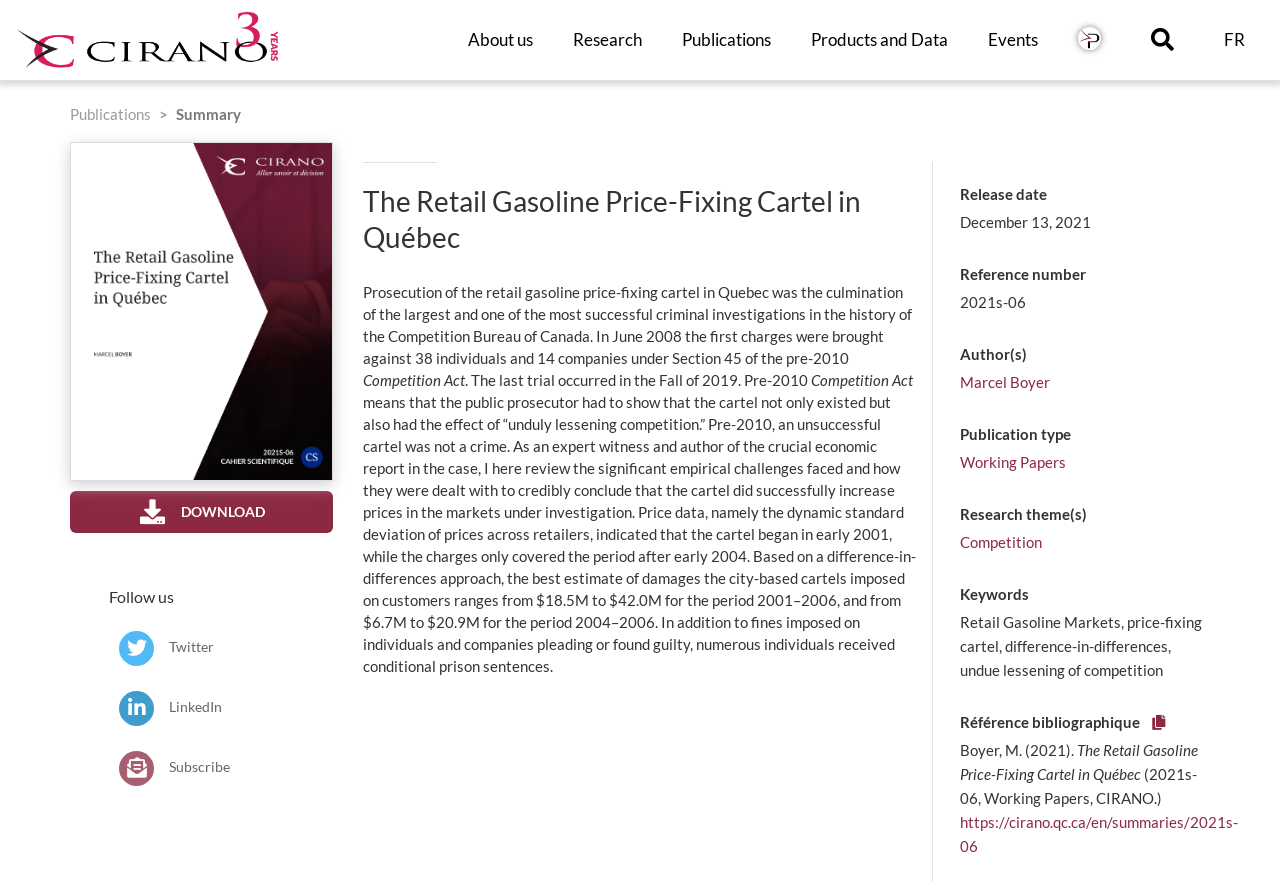Provide a brief response using a word or short phrase to this question:
What is the release date of the publication?

December 13, 2021